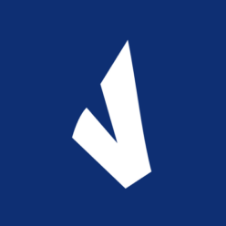Explain the content of the image in detail.

The image features a stylized logo associated with the "Verb Conjugation Blog." The emblem is characterized by a dynamic, angular white design shaped like a letter "V" or an abstract representation suggestive of motion or direction, set against a deep navy background. This visual identity complements the blog's thematic focus on verbs and their conjugations, providing an engaging and modern aesthetic for users interested in language learning and linguistics. The logo likely serves as a recognizable symbol for the blog, enhancing its branding and appeal in the educational space.